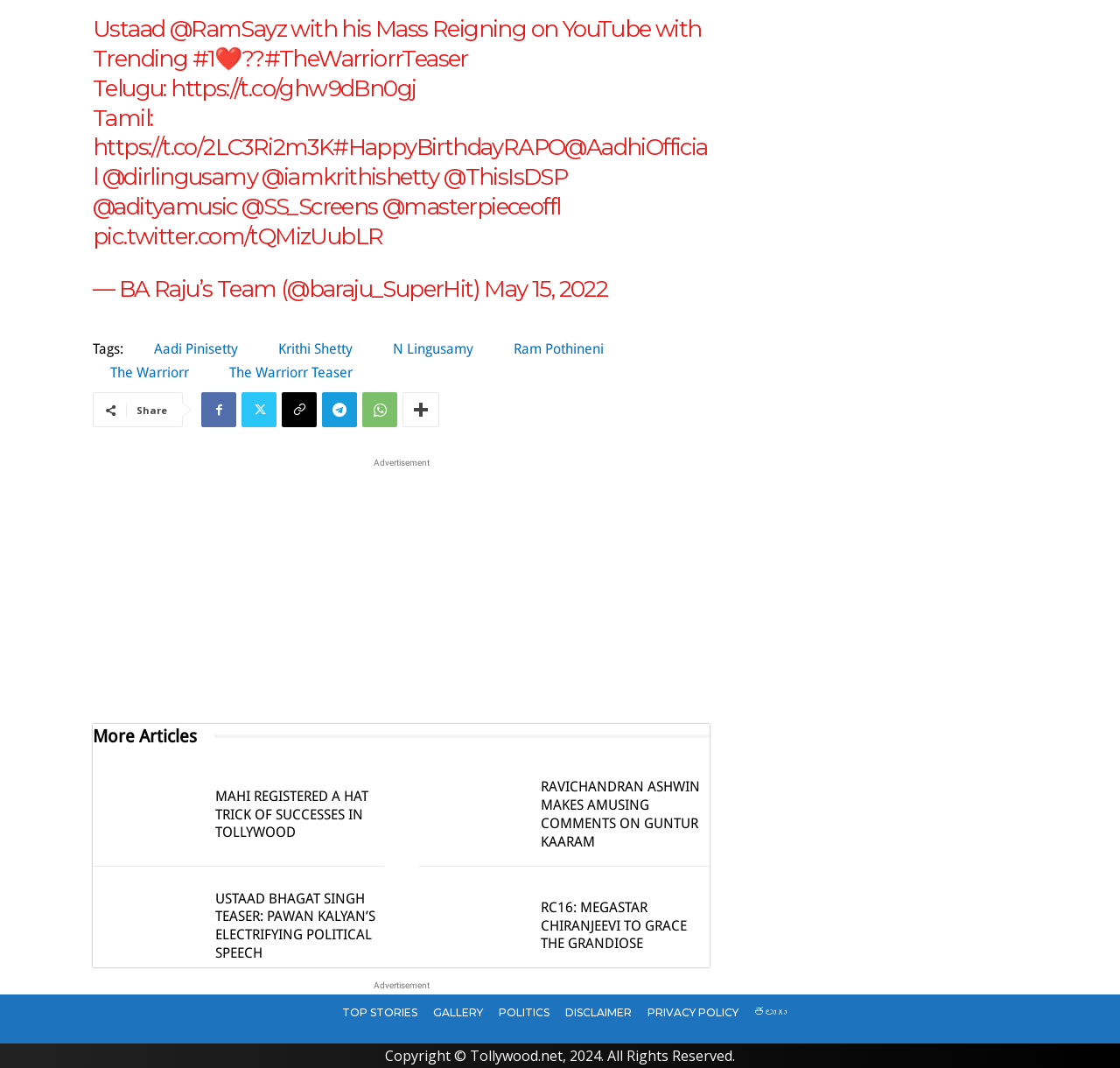Please give a concise answer to this question using a single word or phrase: 
Who is the author of the tweet?

BA Raju’s Team